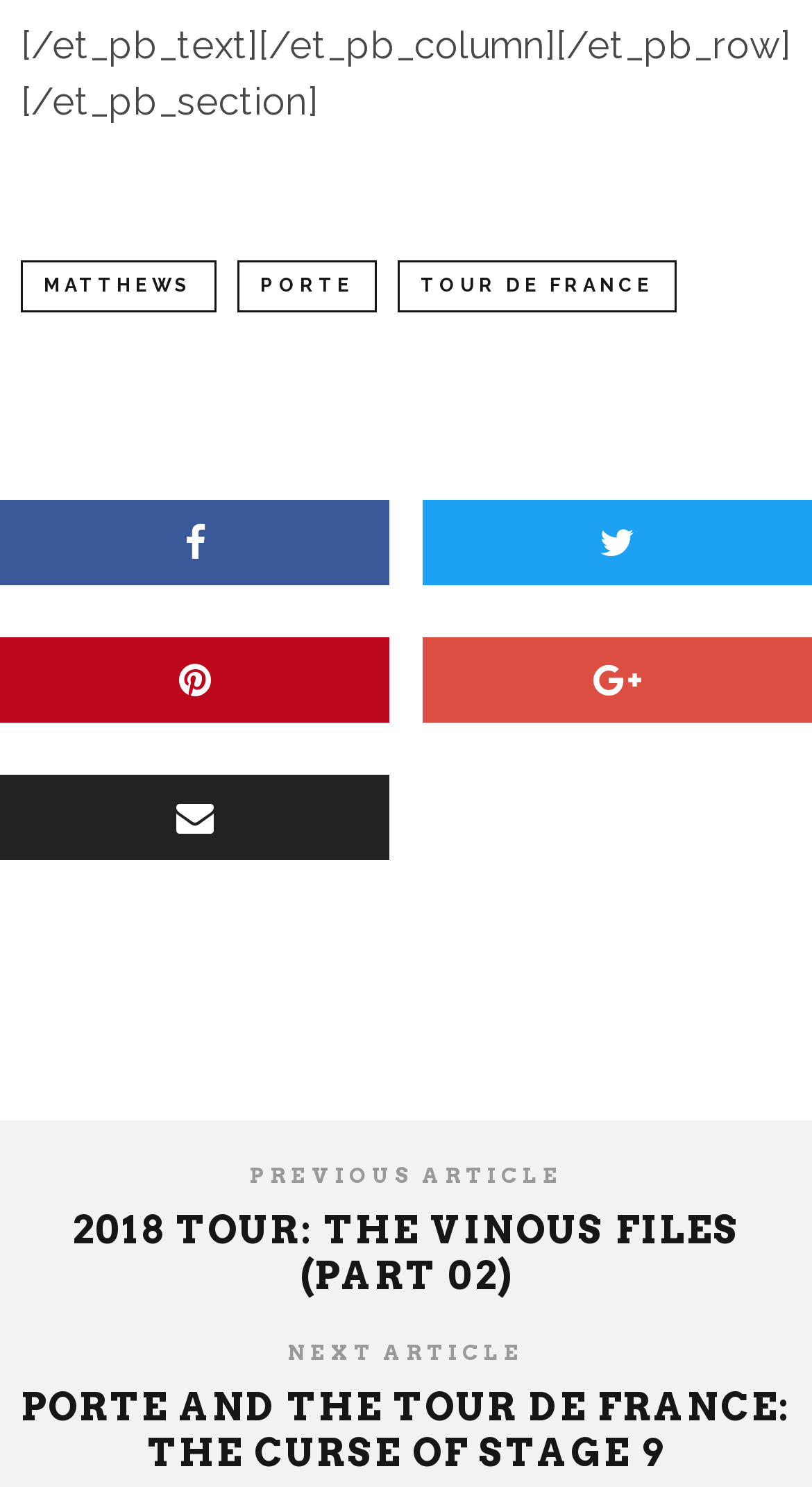How many navigation buttons are there at the bottom?
Relying on the image, give a concise answer in one word or a brief phrase.

2